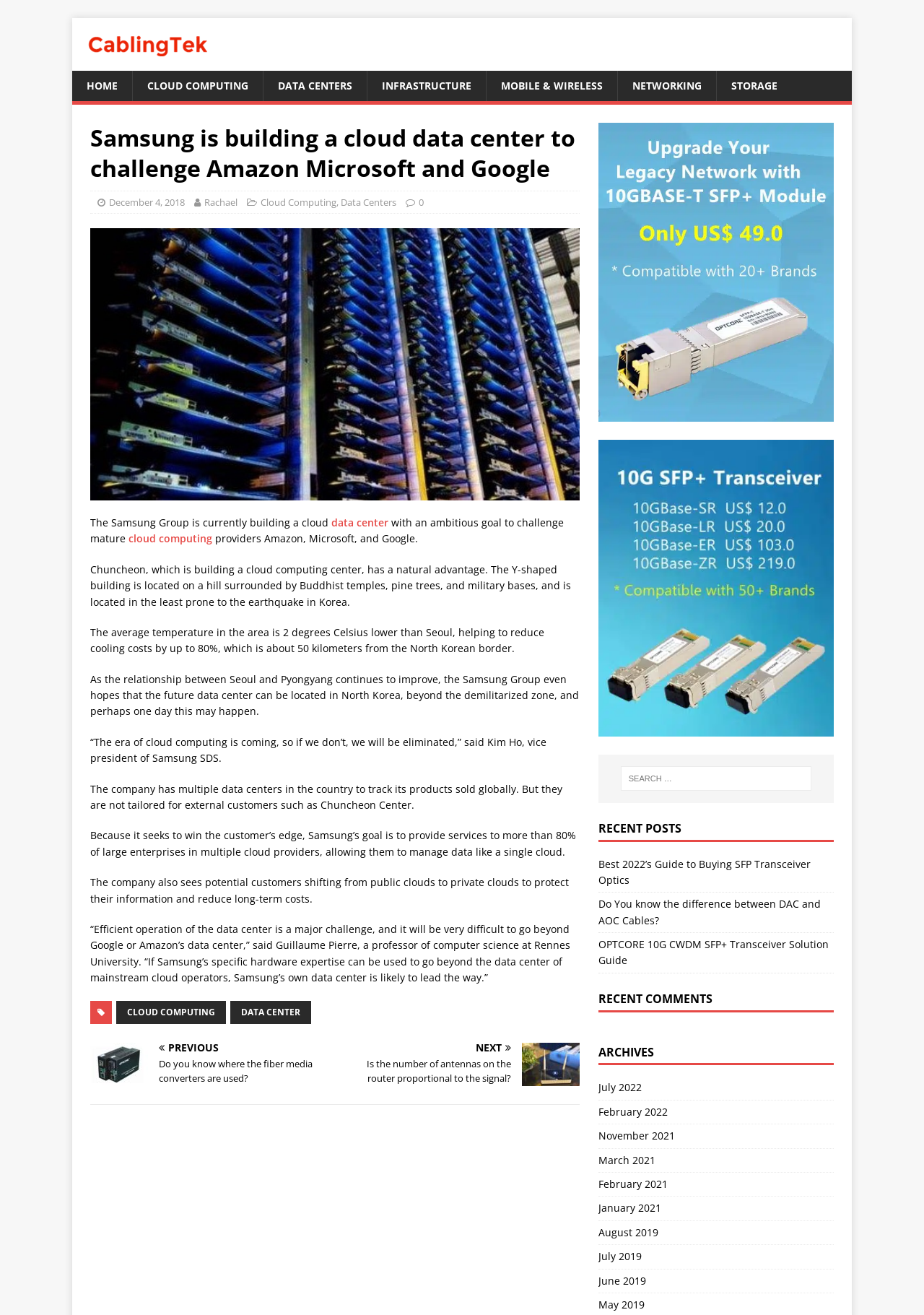Please identify the bounding box coordinates of the element I need to click to follow this instruction: "Search for something".

[0.672, 0.583, 0.878, 0.602]